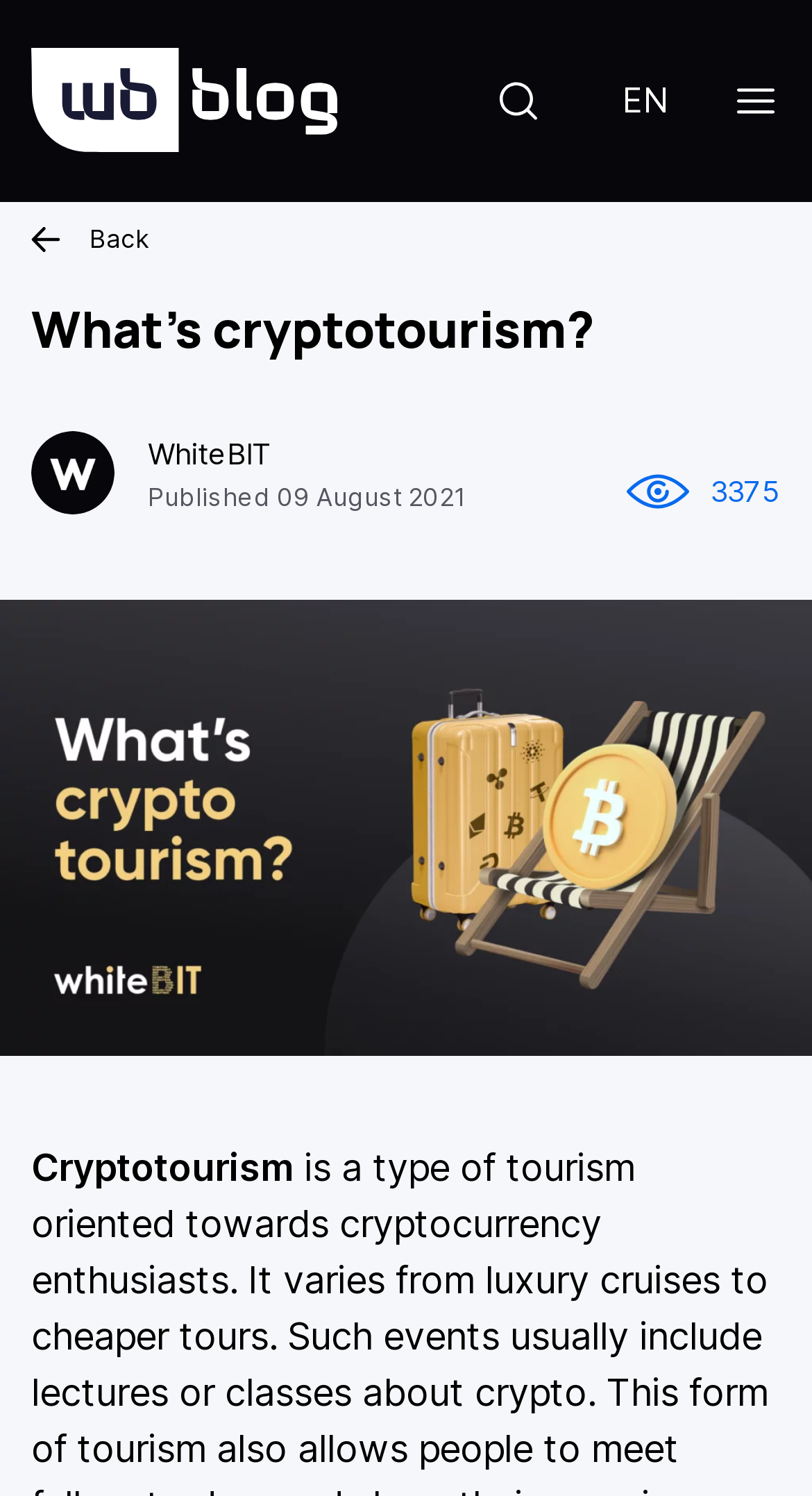What is the language of the webpage?
Deliver a detailed and extensive answer to the question.

I determined the language of the webpage by looking at the top-right corner of the webpage, where I found the text 'EN'.